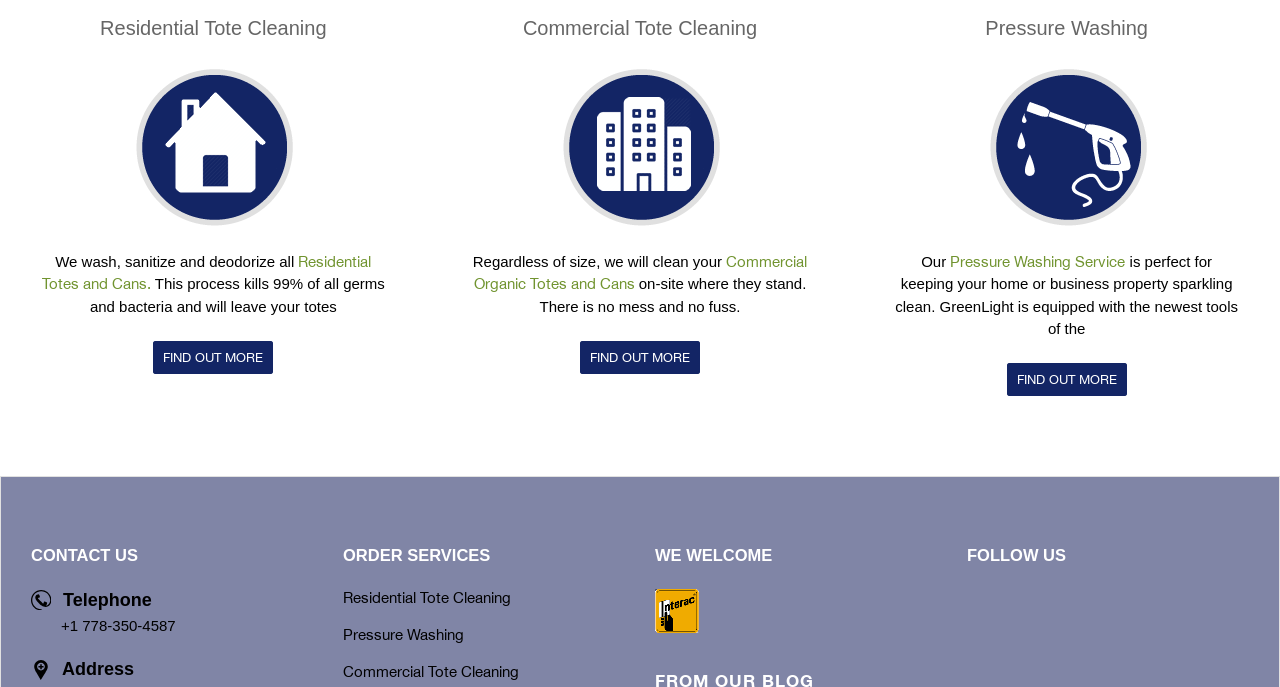Identify and provide the bounding box for the element described by: "FIND OUT MORE".

[0.12, 0.496, 0.214, 0.544]